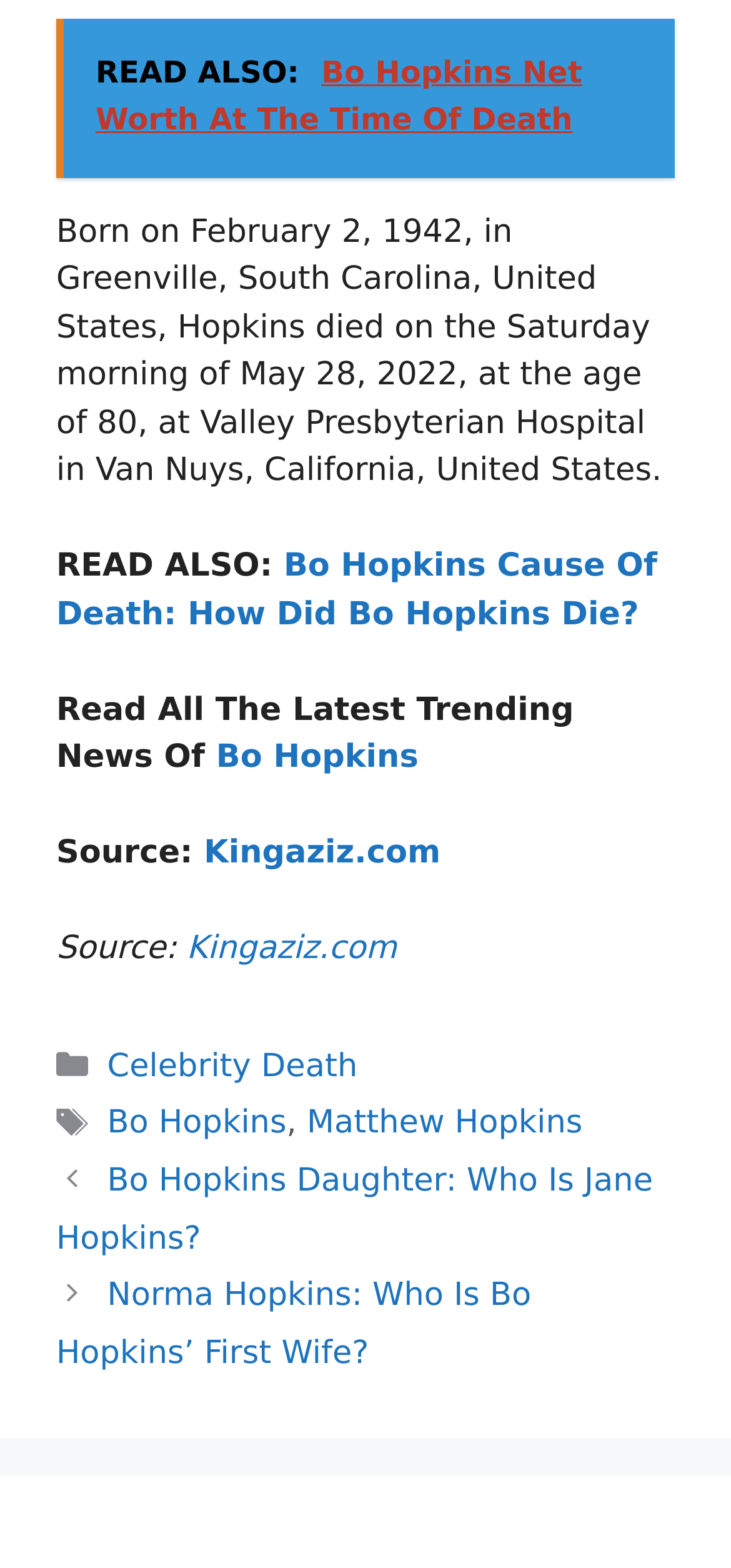Identify the bounding box coordinates for the element you need to click to achieve the following task: "View posts about Celebrity Death". The coordinates must be four float values ranging from 0 to 1, formatted as [left, top, right, bottom].

[0.147, 0.668, 0.489, 0.692]